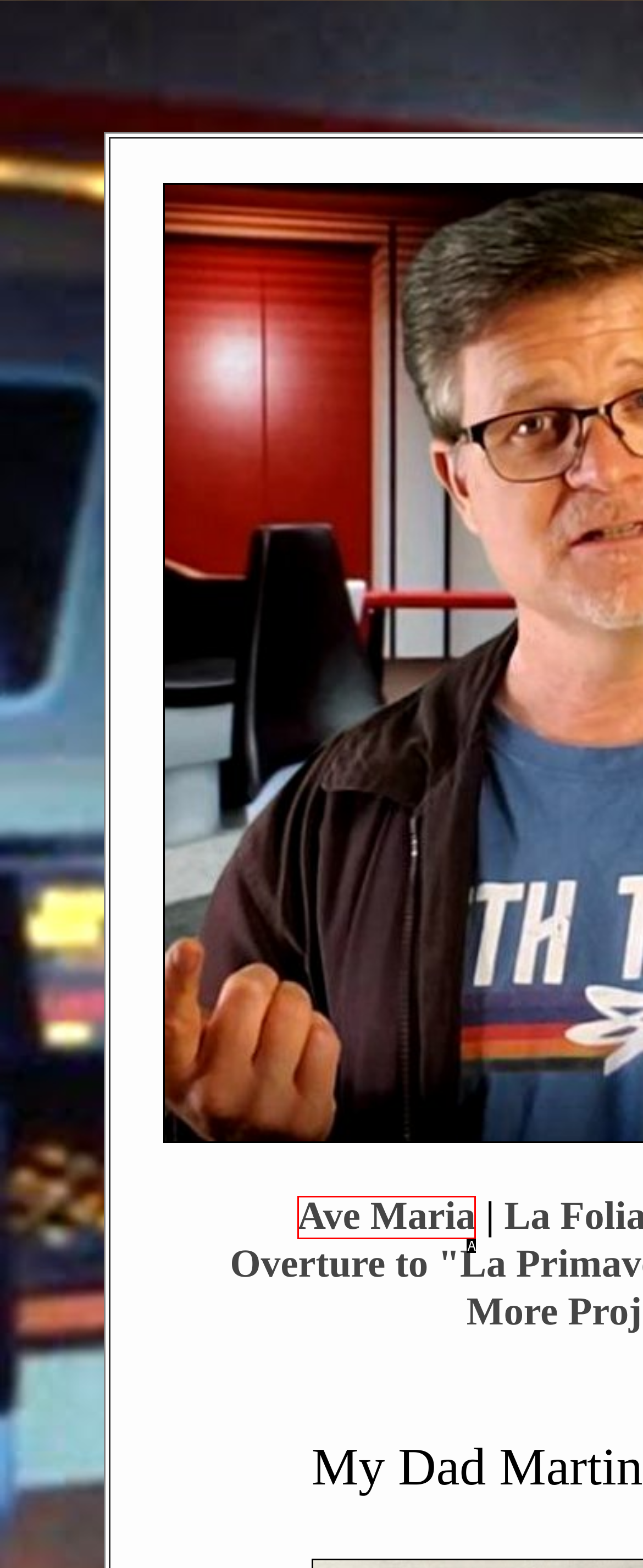Select the letter that corresponds to the UI element described as: Ave Maria
Answer by providing the letter from the given choices.

A